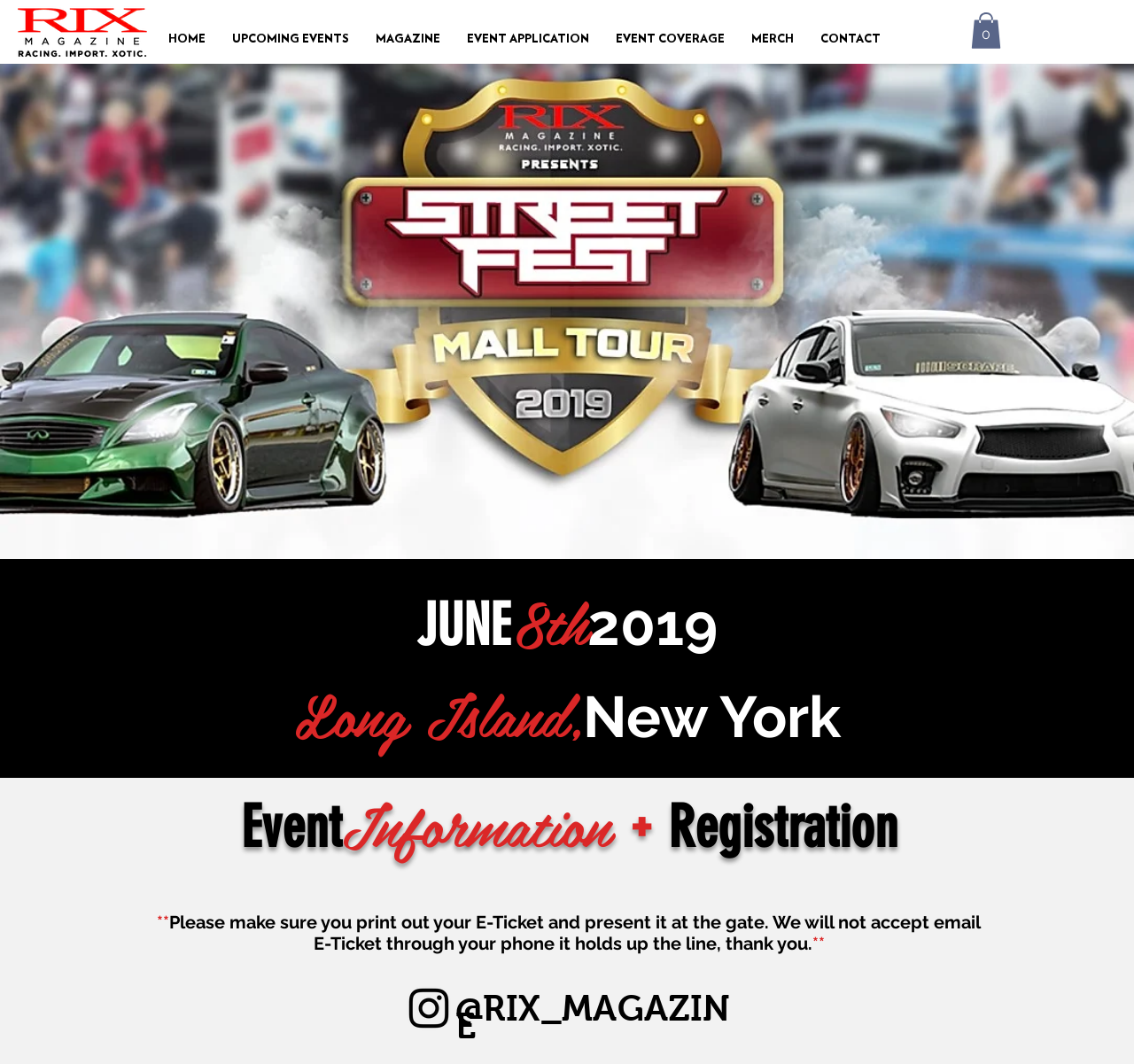Based on the image, provide a detailed response to the question:
What is the date of the event?

The date of the event can be found in the static text elements 'JUNE', '8th', and '2019' which are placed vertically in a sequence, indicating a date.